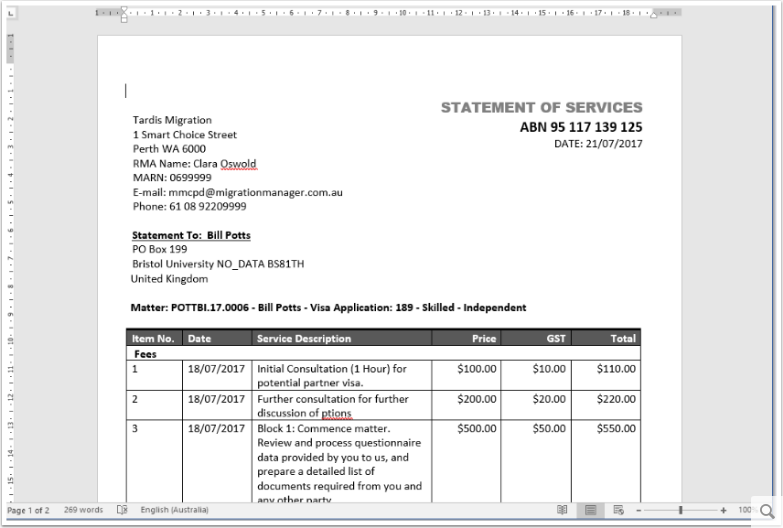By analyzing the image, answer the following question with a detailed response: What type of tax is included in the prices?

The type of tax included in the prices can be found in the detailed list of fees associated with various services provided, where each service is listed with the date, a description, and corresponding prices, including GST.